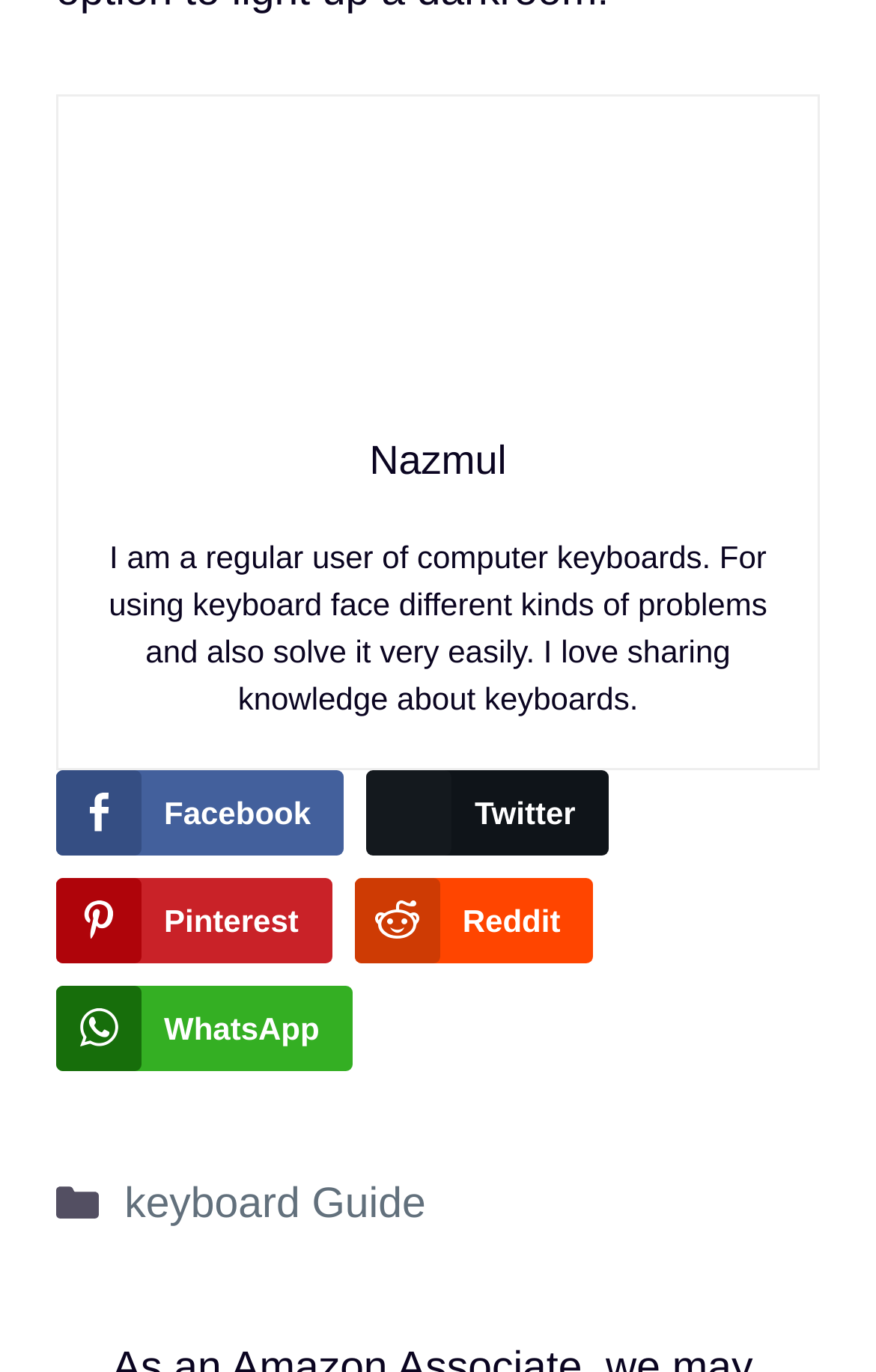Calculate the bounding box coordinates for the UI element based on the following description: "Twitter". Ensure the coordinates are four float numbers between 0 and 1, i.e., [left, top, right, bottom].

[0.419, 0.562, 0.695, 0.624]